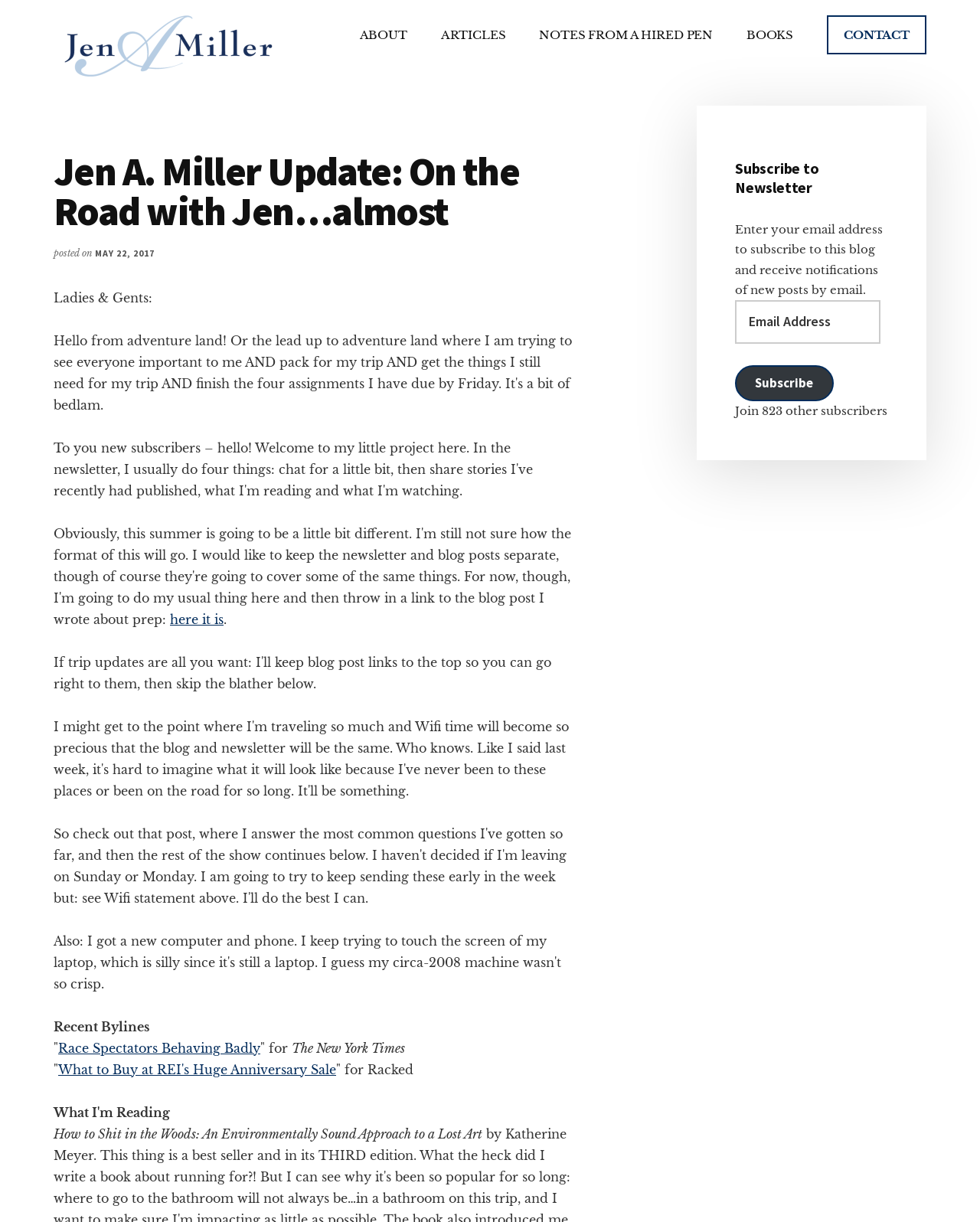Determine the bounding box coordinates of the clickable element necessary to fulfill the instruction: "Read the article 'Race Spectators Behaving Badly'". Provide the coordinates as four float numbers within the 0 to 1 range, i.e., [left, top, right, bottom].

[0.059, 0.852, 0.266, 0.864]